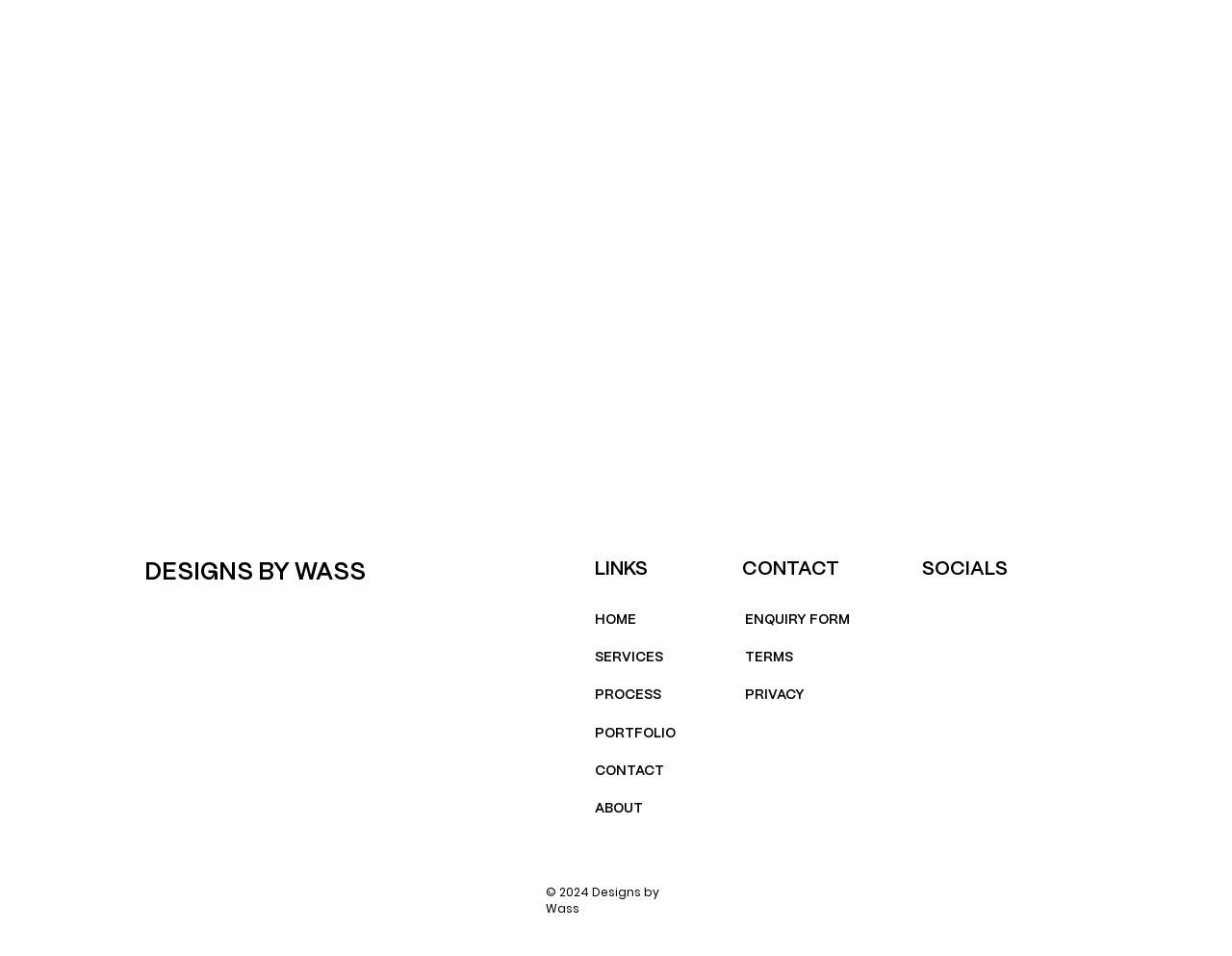Locate the bounding box coordinates of the segment that needs to be clicked to meet this instruction: "View CONTACT".

[0.483, 0.799, 0.539, 0.813]